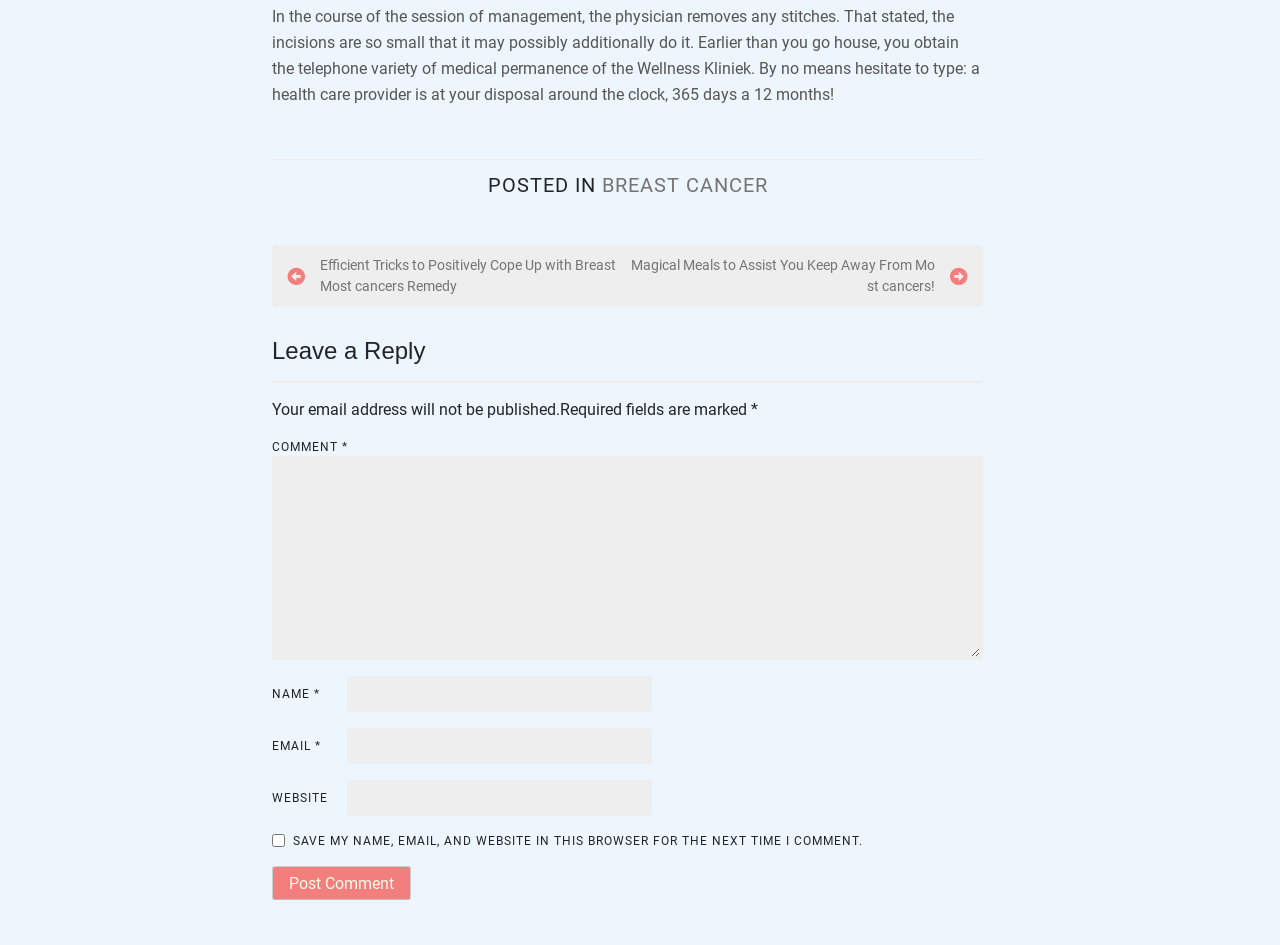Identify the bounding box coordinates of the region I need to click to complete this instruction: "Click on the 'Post Comment' button".

[0.212, 0.916, 0.321, 0.952]